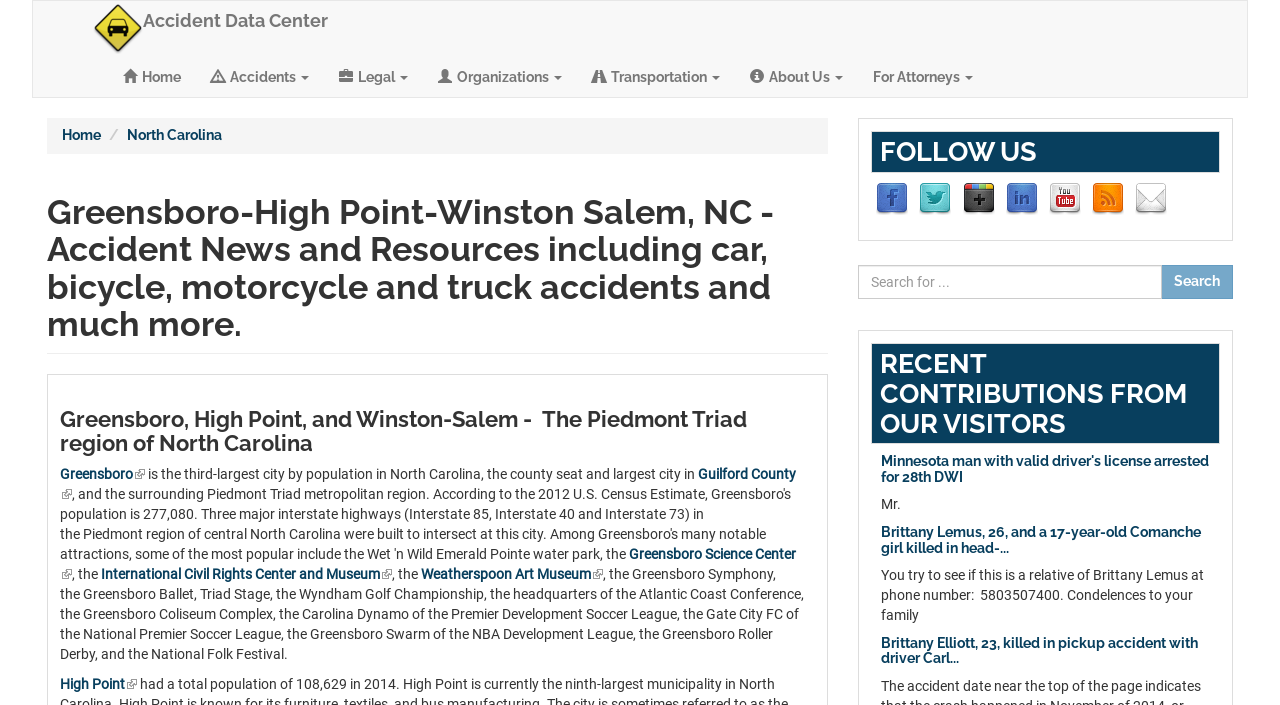Please determine the bounding box coordinates, formatted as (top-left x, top-left y, bottom-right x, bottom-right y), with all values as floating point numbers between 0 and 1. Identify the bounding box of the region described as: title="Youtube (Channel)"

[0.82, 0.27, 0.845, 0.292]